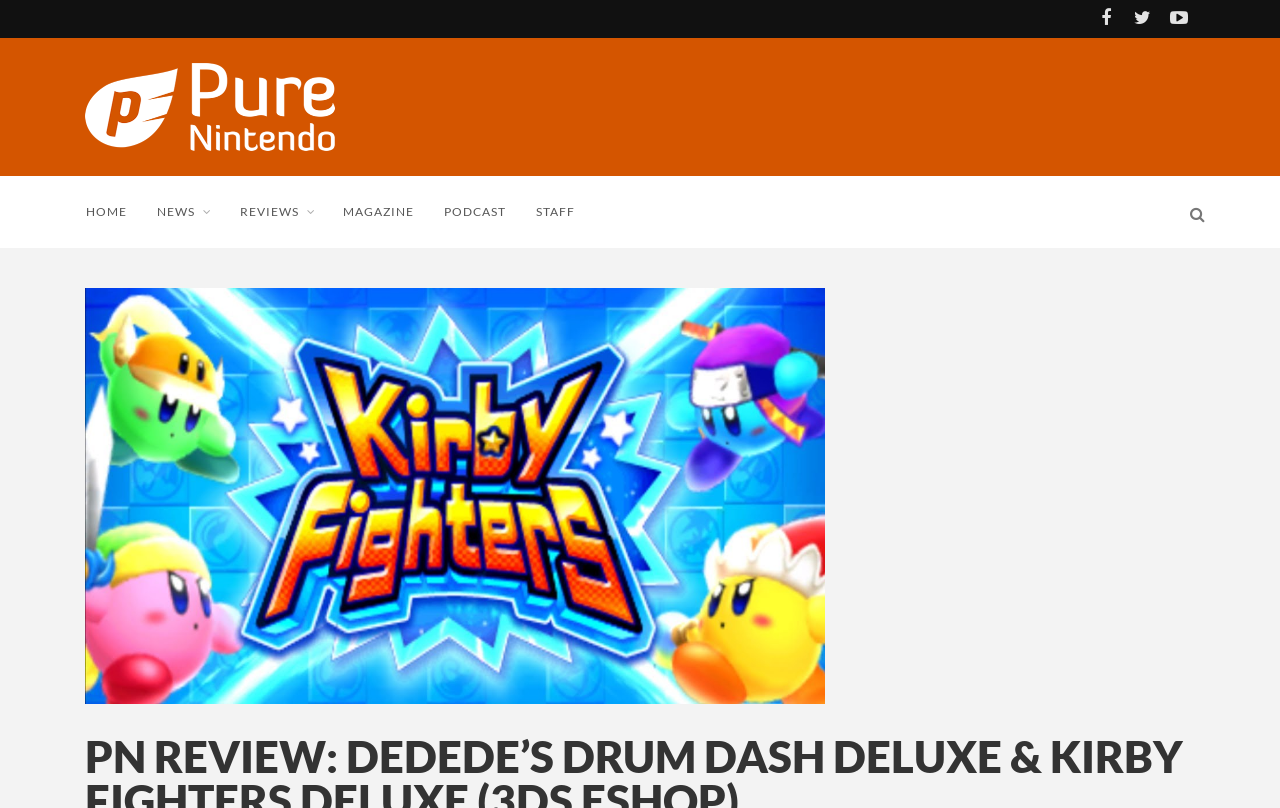Explain the webpage's design and content in an elaborate manner.

The webpage is a review page from Pure Nintendo, a gaming website. At the top-left corner, there is a logo of Pure Nintendo, which is an image with the text "Pure Nintendo". Below the logo, there is a navigation menu with links to different sections of the website, including "HOME", "NEWS", "REVIEWS", "MAGAZINE", "PODCAST", and "STAFF". Each link has an icon next to it, represented by Unicode characters.

On the top-right corner, there are three social media links, represented by icons, and a search box. The search box is a small rectangular box where users can input their search queries.

The main content of the webpage is a review of two mini-games, "Dedede's Drum Dash Deluxe" and "Kirby Fighters Deluxe", which are part of the Kirby series. The review is written in a formal tone and provides an in-depth analysis of the games.